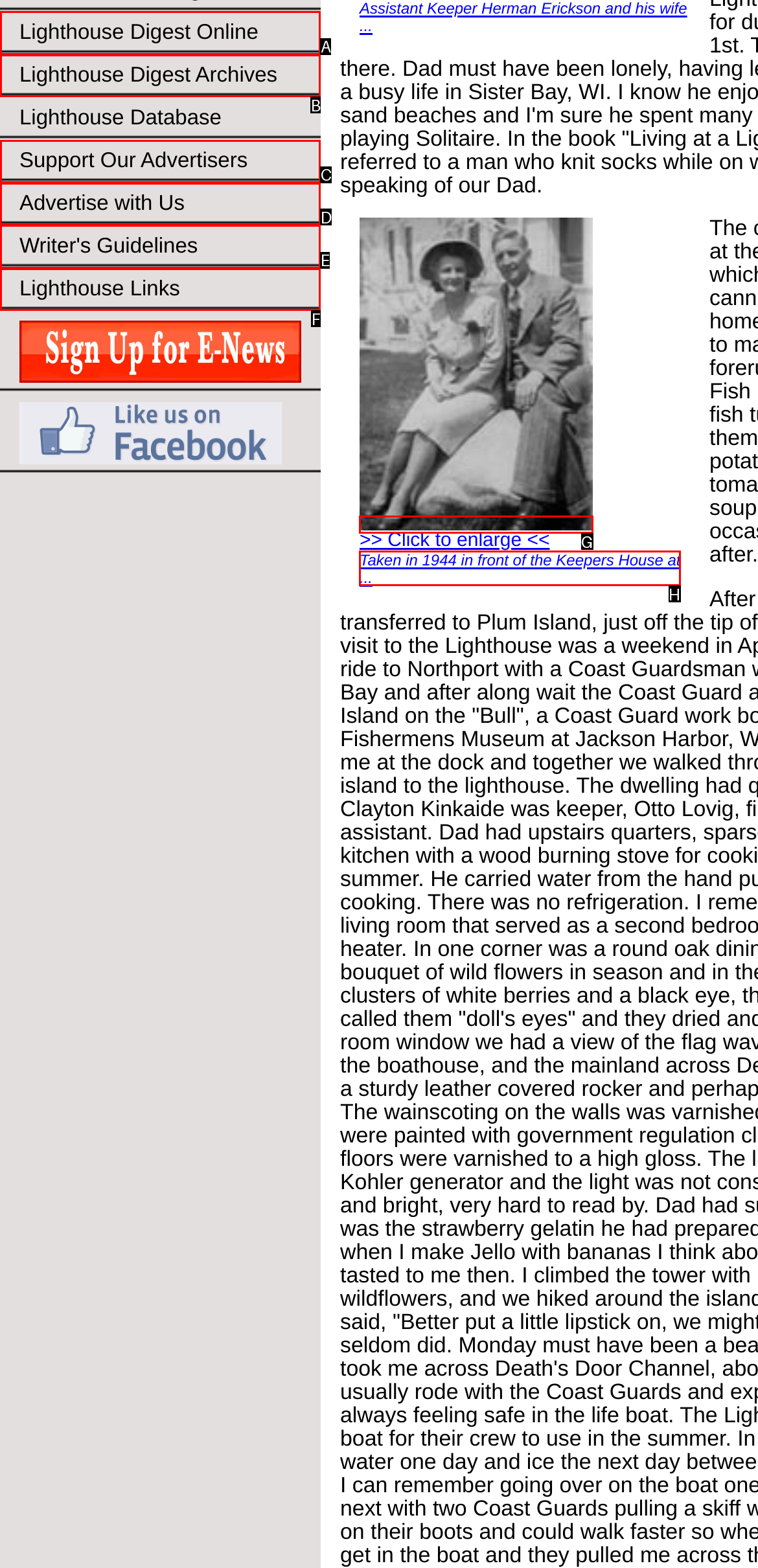Based on the given description: Lighthouse Digest Online, determine which HTML element is the best match. Respond with the letter of the chosen option.

A